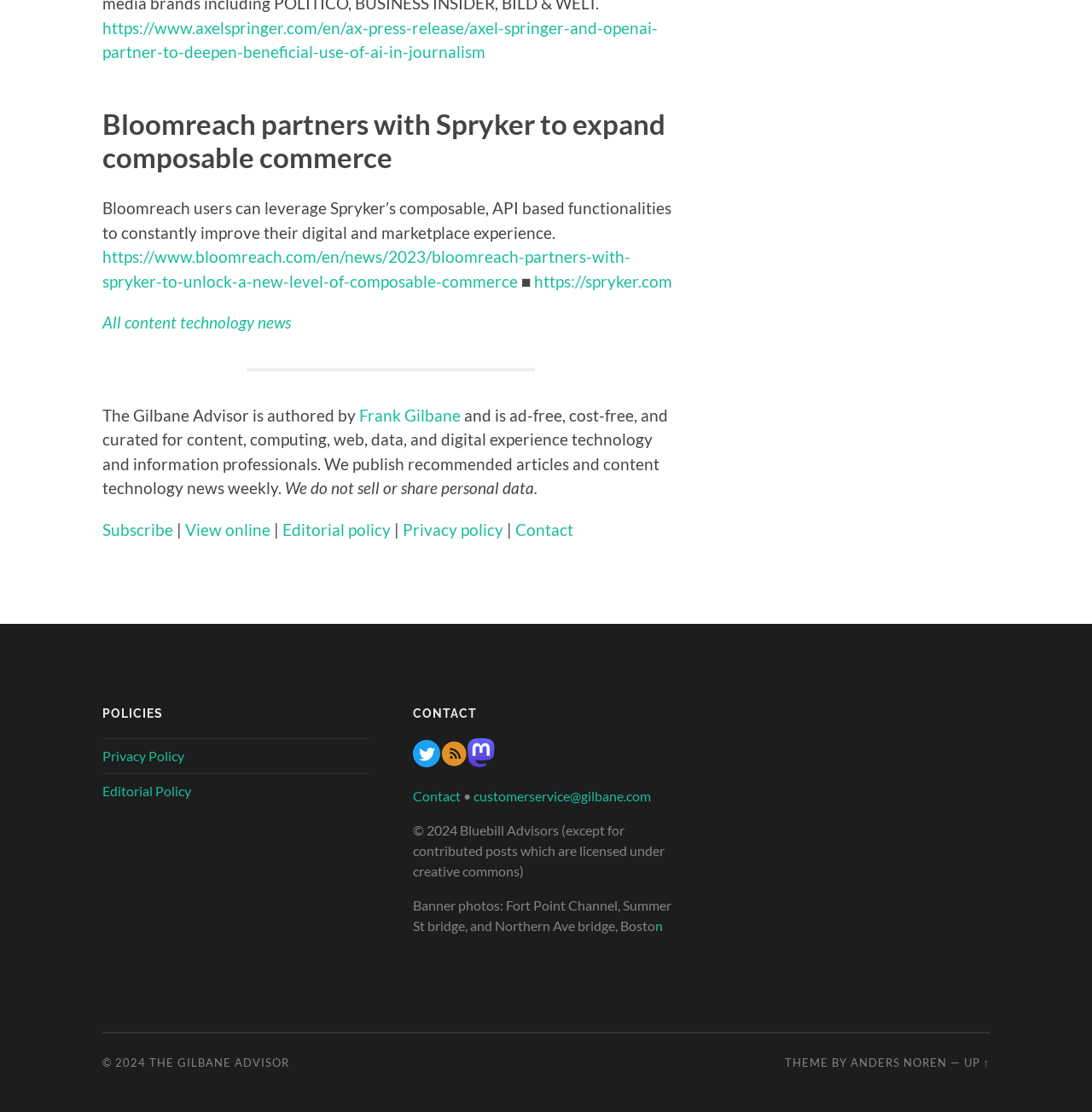Please reply with a single word or brief phrase to the question: 
What is the theme of The Gilbane Advisor by?

Anders Noren